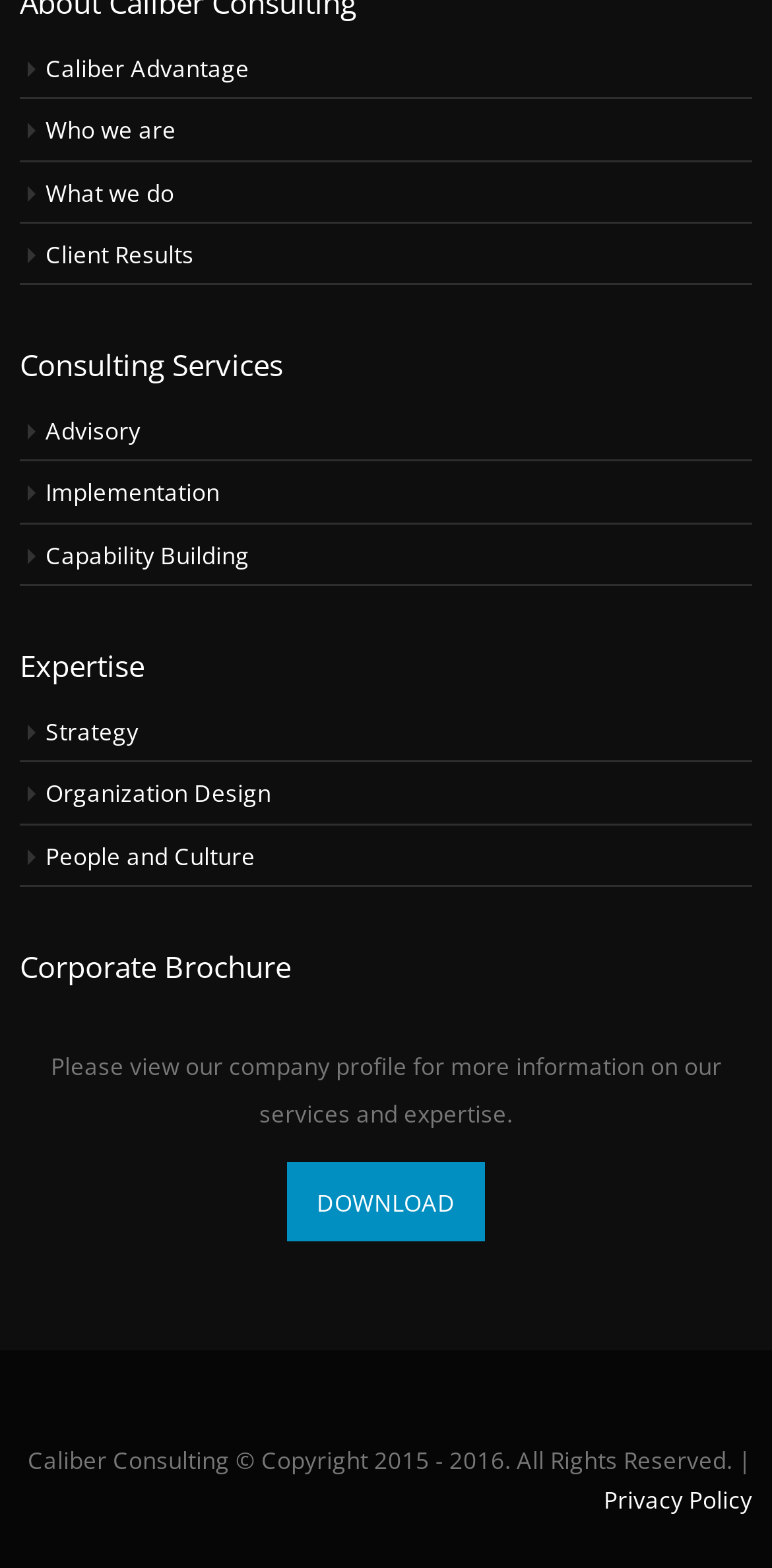Please study the image and answer the question comprehensively:
What is the copyright year range of Caliber Consulting?

I found the copyright information at the bottom of the webpage, which states 'Caliber Consulting © Copyright 2015 - 2016. All Rights Reserved.'